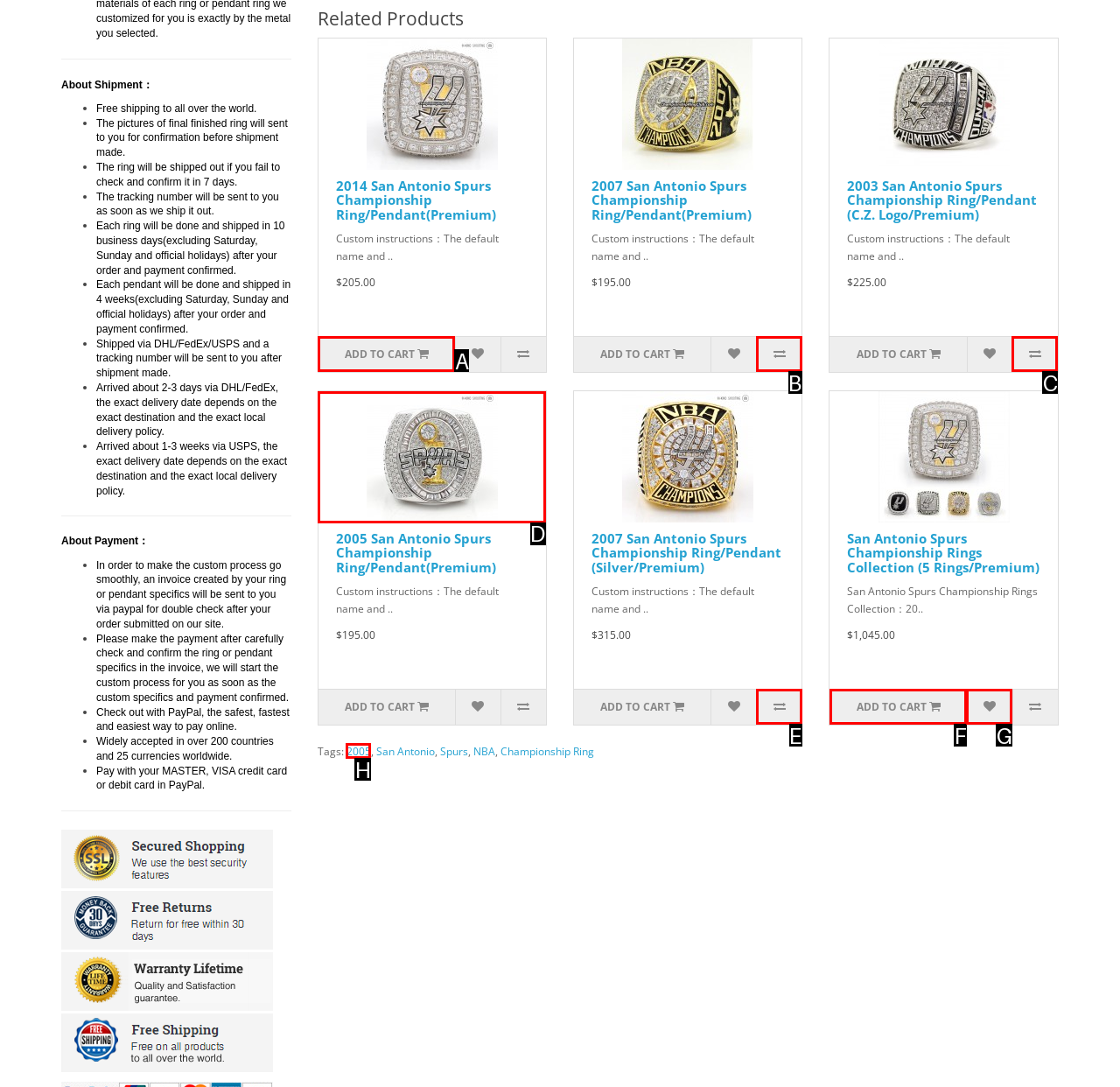Which option should you click on to fulfill this task: View 2005 San Antonio Spurs Championship Ring/Pendant(Premium) details? Answer with the letter of the correct choice.

D